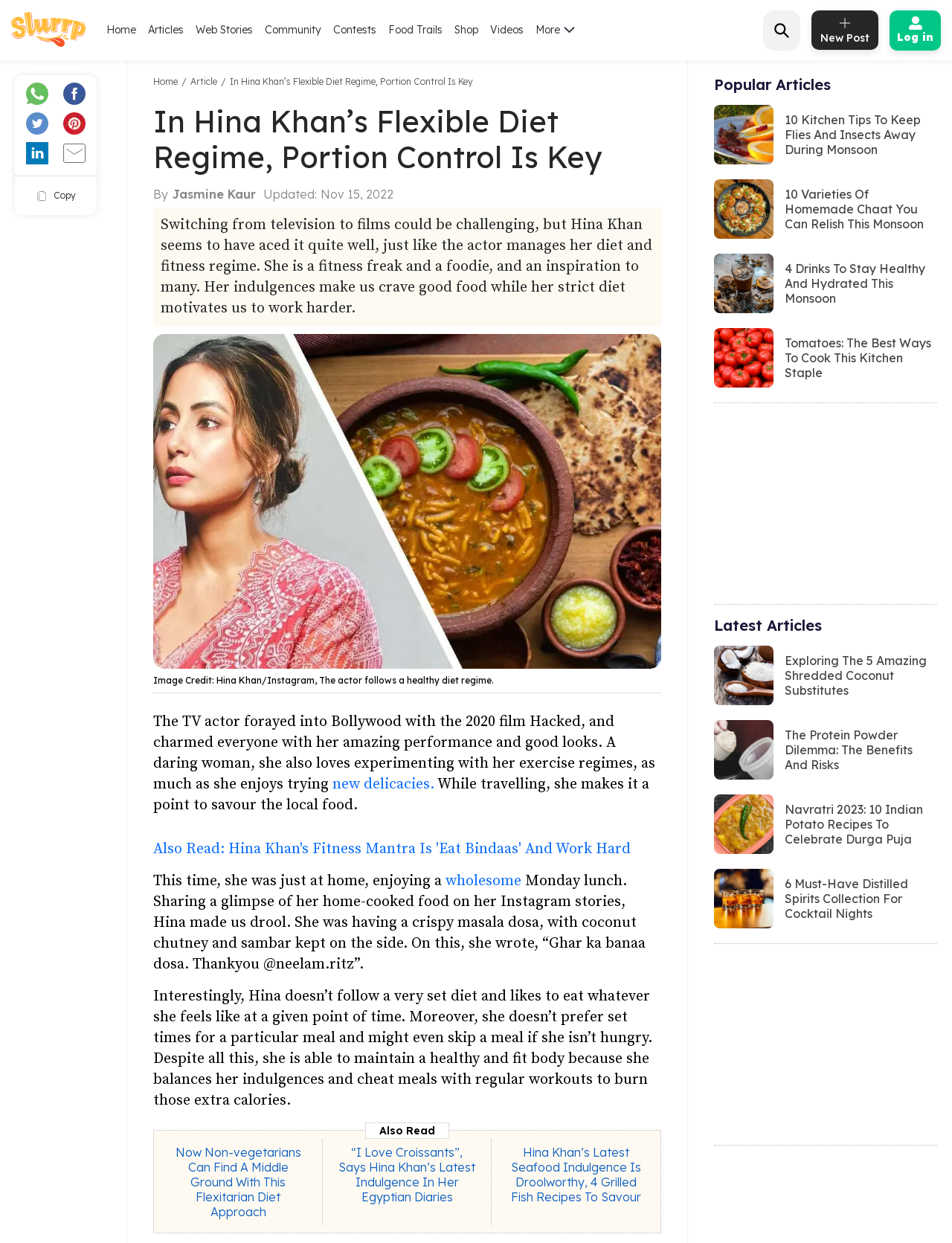Can you find the bounding box coordinates for the element that needs to be clicked to execute this instruction: "Click on the 'Home' link"? The coordinates should be given as four float numbers between 0 and 1, i.e., [left, top, right, bottom].

[0.112, 0.019, 0.143, 0.029]